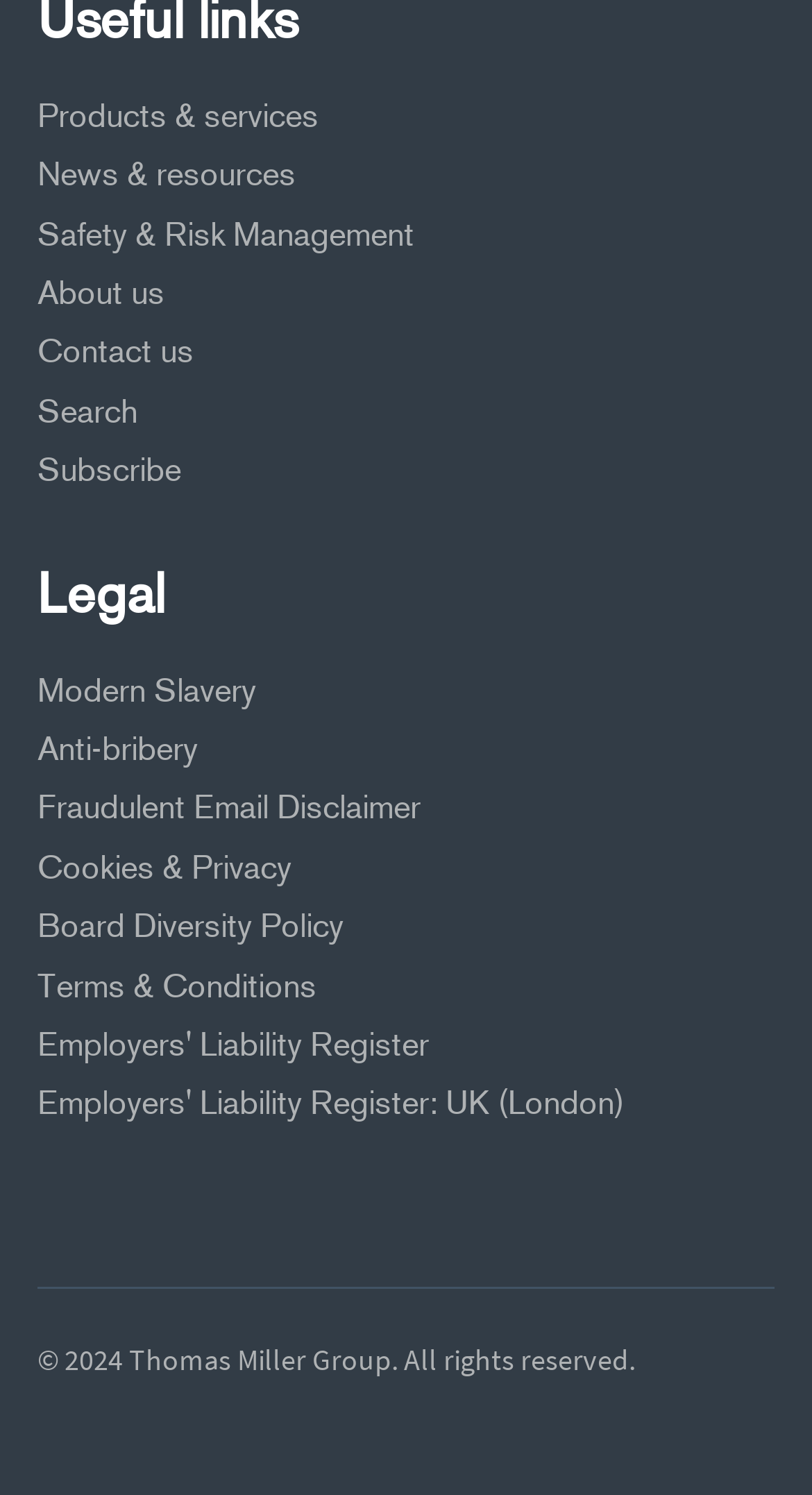Please identify the coordinates of the bounding box that should be clicked to fulfill this instruction: "Check Employers' Liability Register".

[0.046, 0.686, 0.851, 0.712]